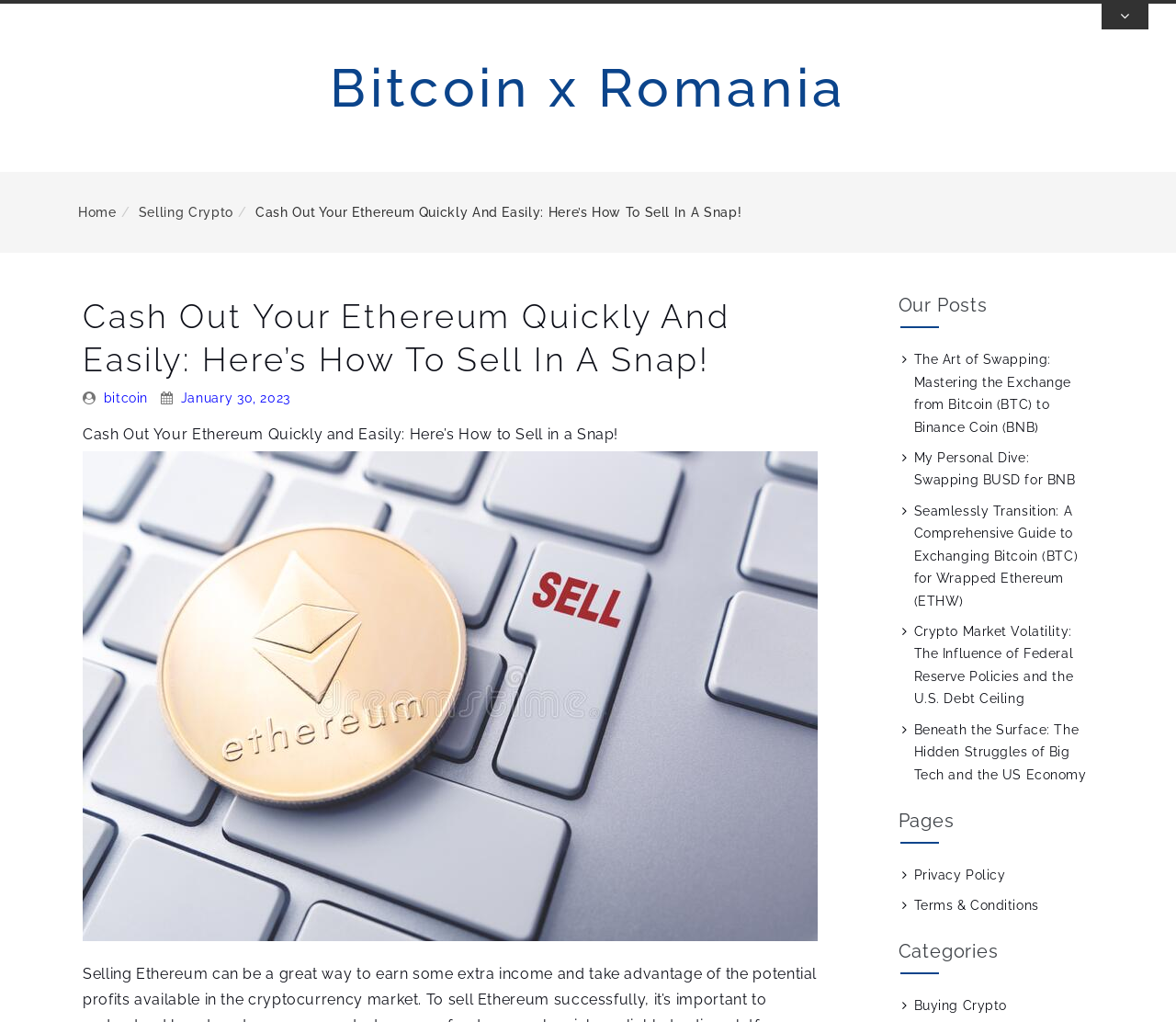What is the date of the latest article?
Based on the image, provide your answer in one word or phrase.

January 30, 2023